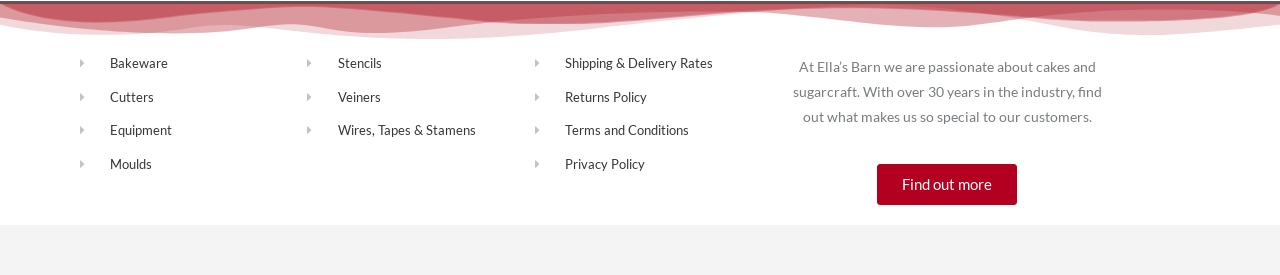What type of policy is 'Returns Policy'?
Respond to the question with a single word or phrase according to the image.

Company policy